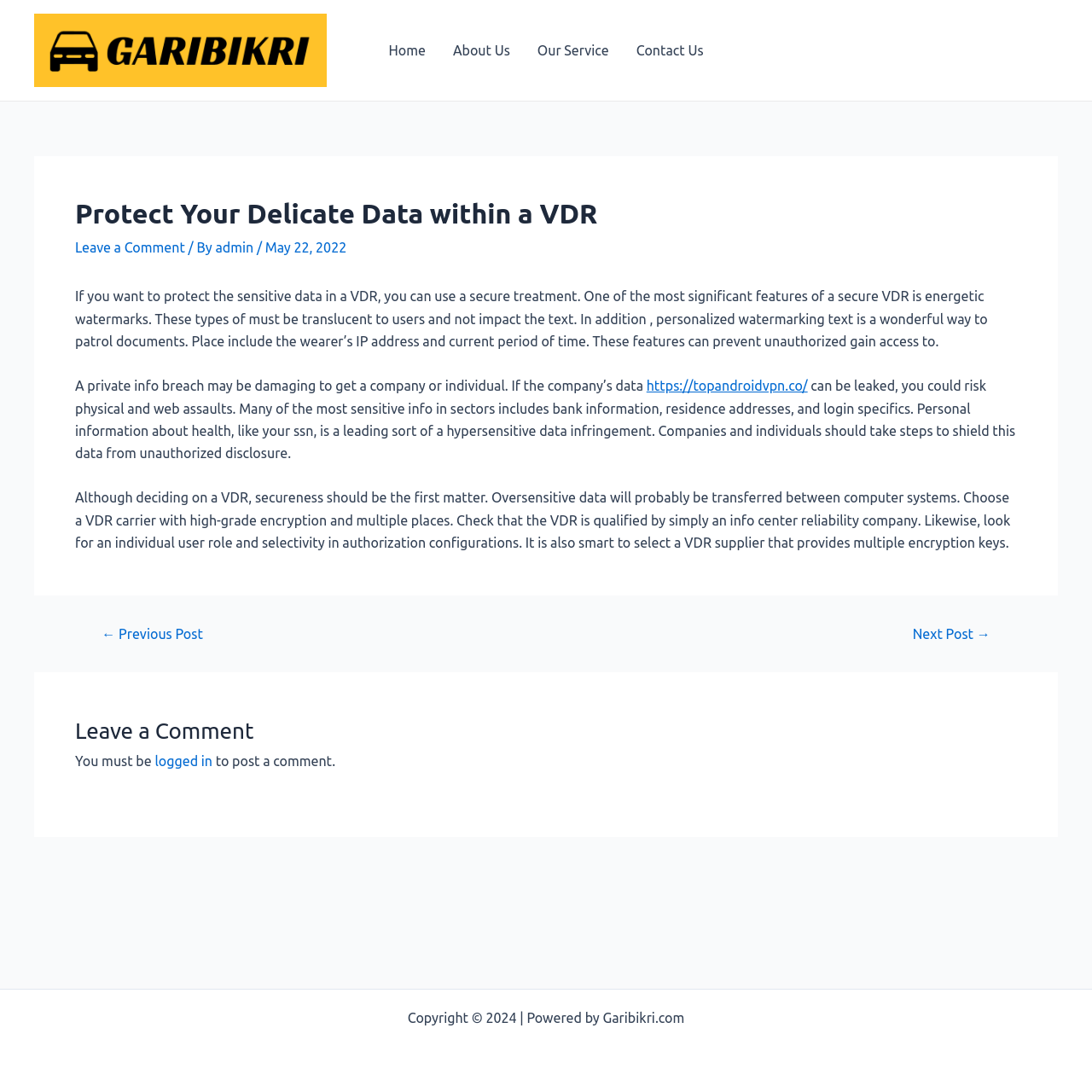What is the purpose of using a secure VDR?
From the details in the image, answer the question comprehensively.

According to the webpage, a secure VDR is used to protect sensitive data, and one of its significant features is energetic watermarks. This implies that the purpose of using a secure VDR is to safeguard delicate information from unauthorized access.